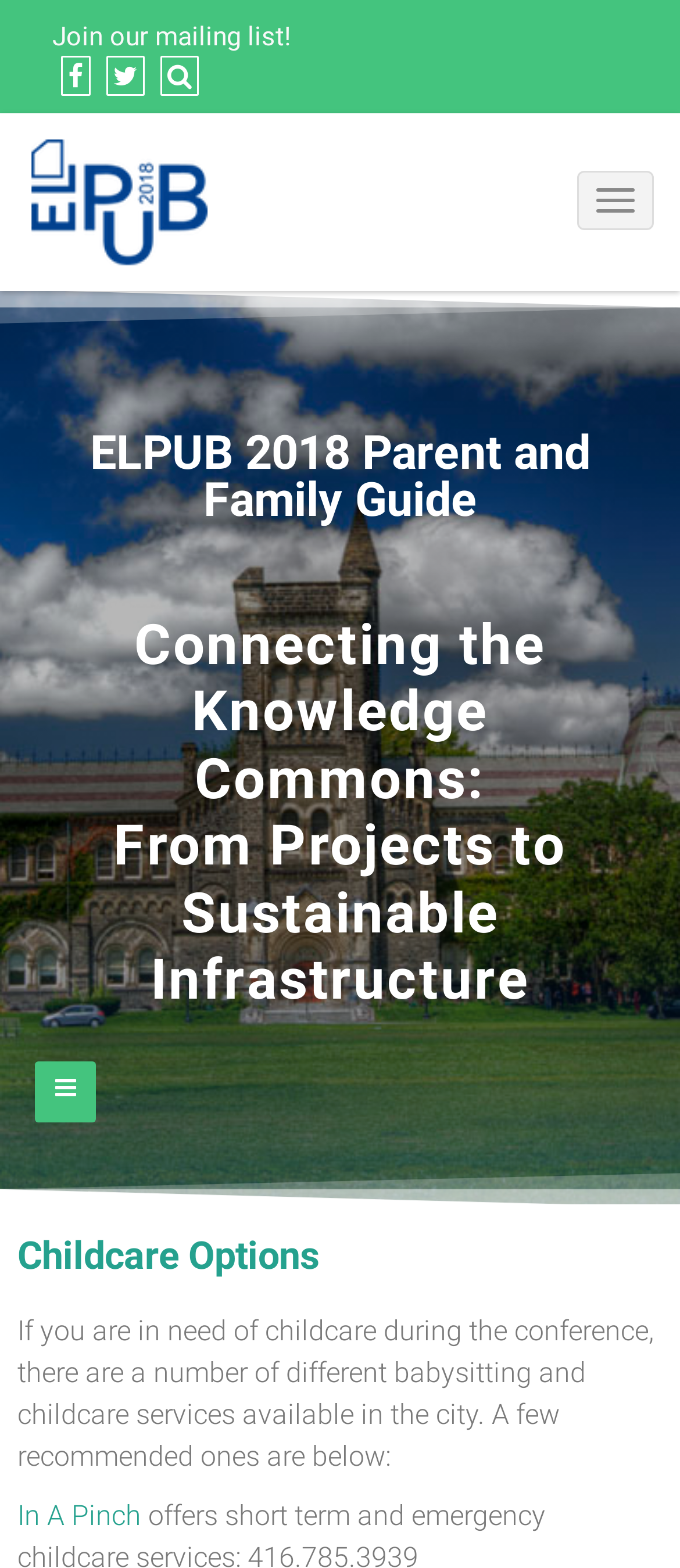Respond with a single word or phrase to the following question:
How many childcare options are recommended?

At least 1